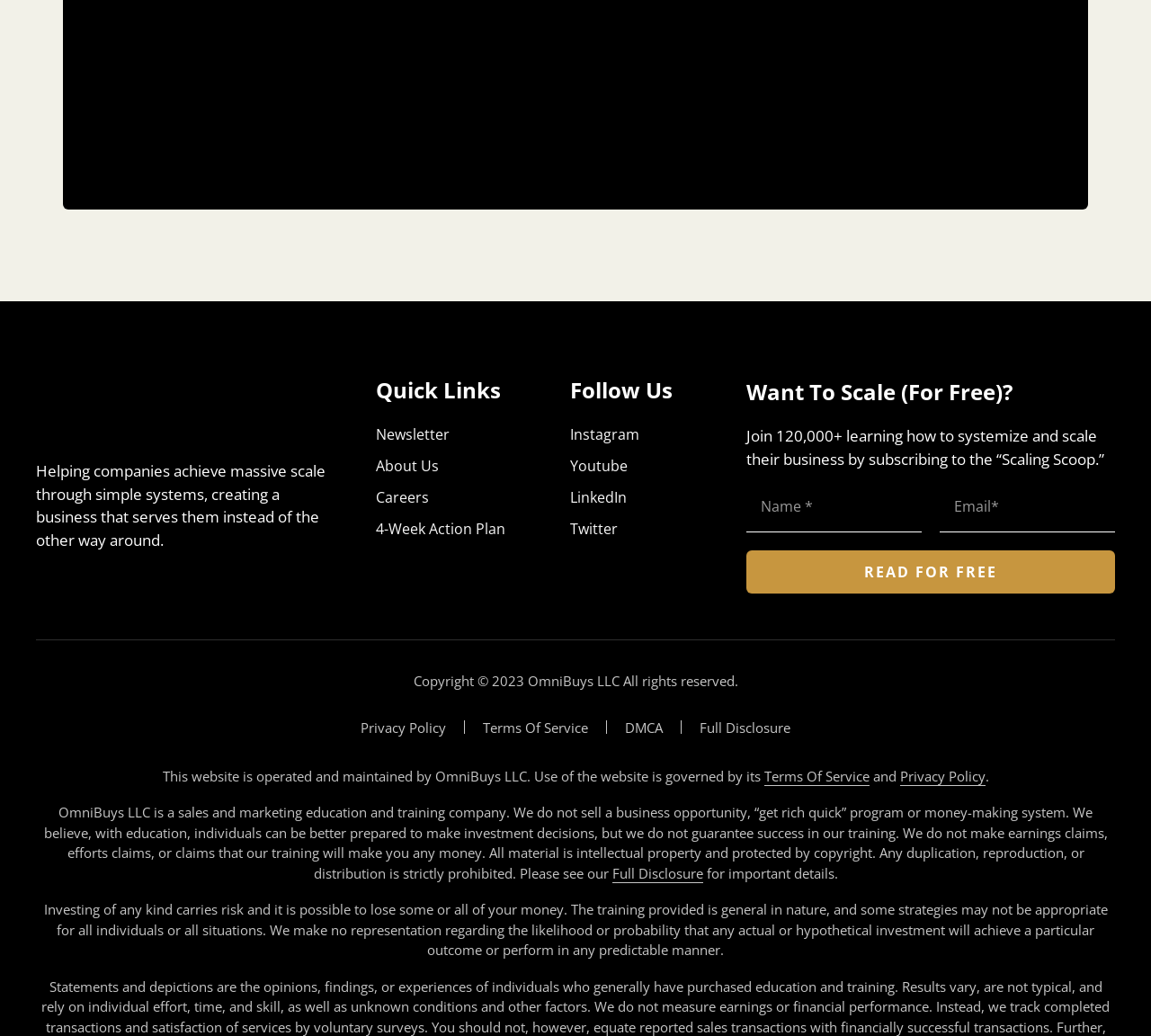How many links are available under 'Quick Links'?
Please provide a single word or phrase answer based on the image.

4